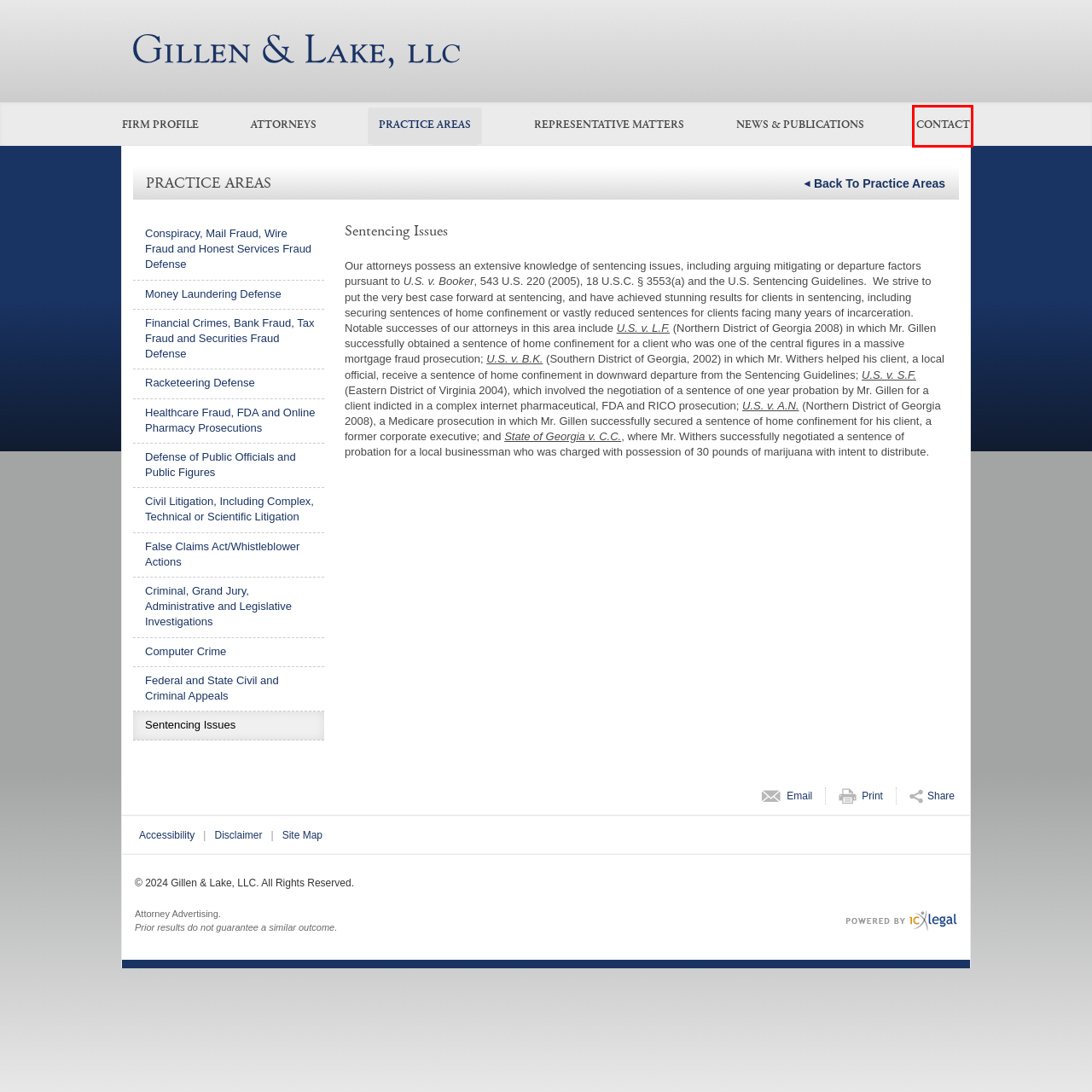You are presented with a screenshot of a webpage with a red bounding box. Select the webpage description that most closely matches the new webpage after clicking the element inside the red bounding box. The options are:
A. Gillen & Lake, LLC | Accessibility
B. Gillen & Lake, LLC | Site Map
C. Atlanta Attorneys | Criminal Defense
D. Law Firm Websites by icXlegal
E. Atlanta Attorneys | White Collar Defense
F. Gillen & Lake, LLC | Representative Matters
G. Gillen & Lake, LLC | Attorneys
H. Federal Criminal Investigations, Atlanta

H